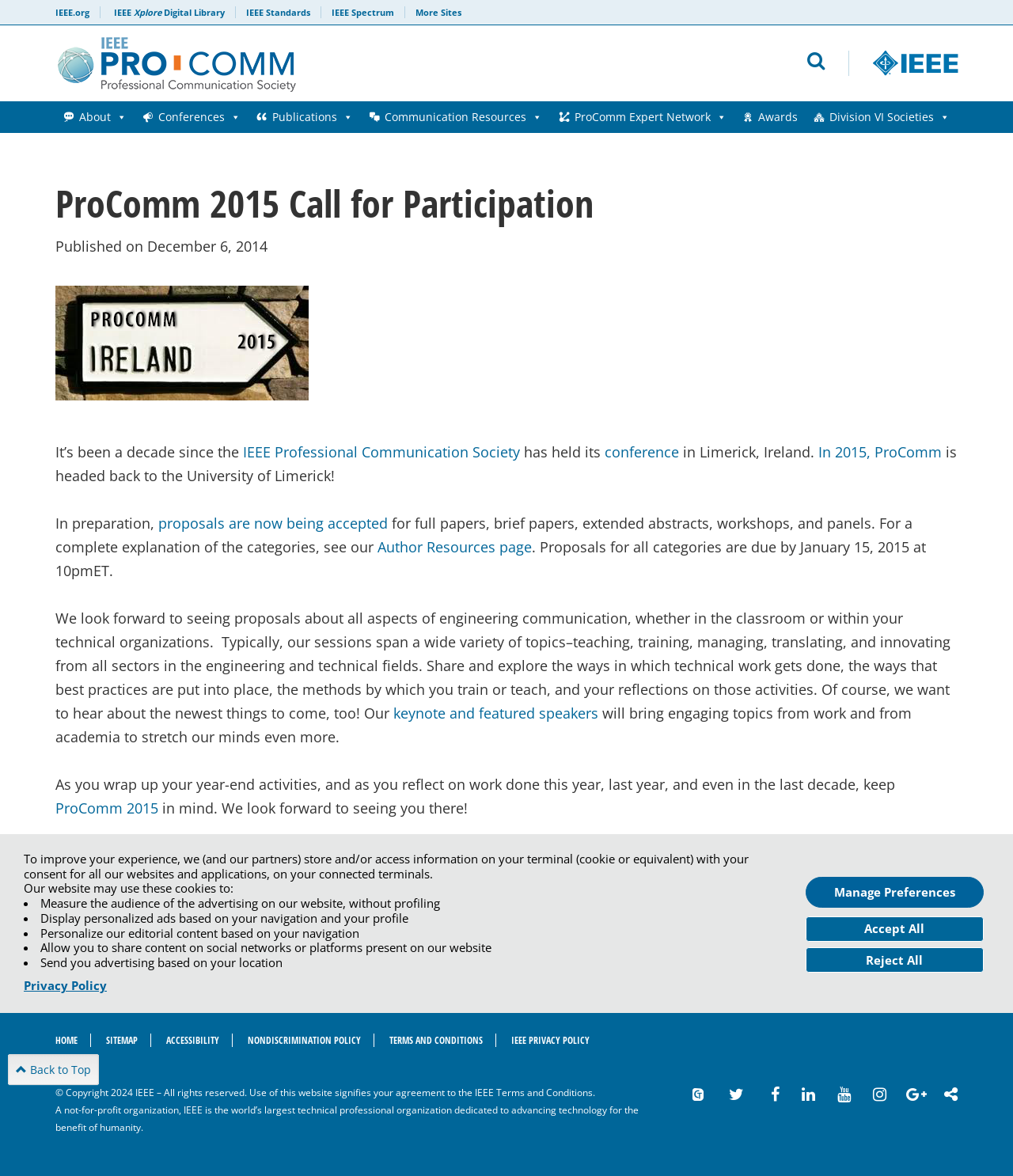Extract the bounding box coordinates of the UI element described: "Oct '23". Provide the coordinates in the format [left, top, right, bottom] with values ranging from 0 to 1.

None